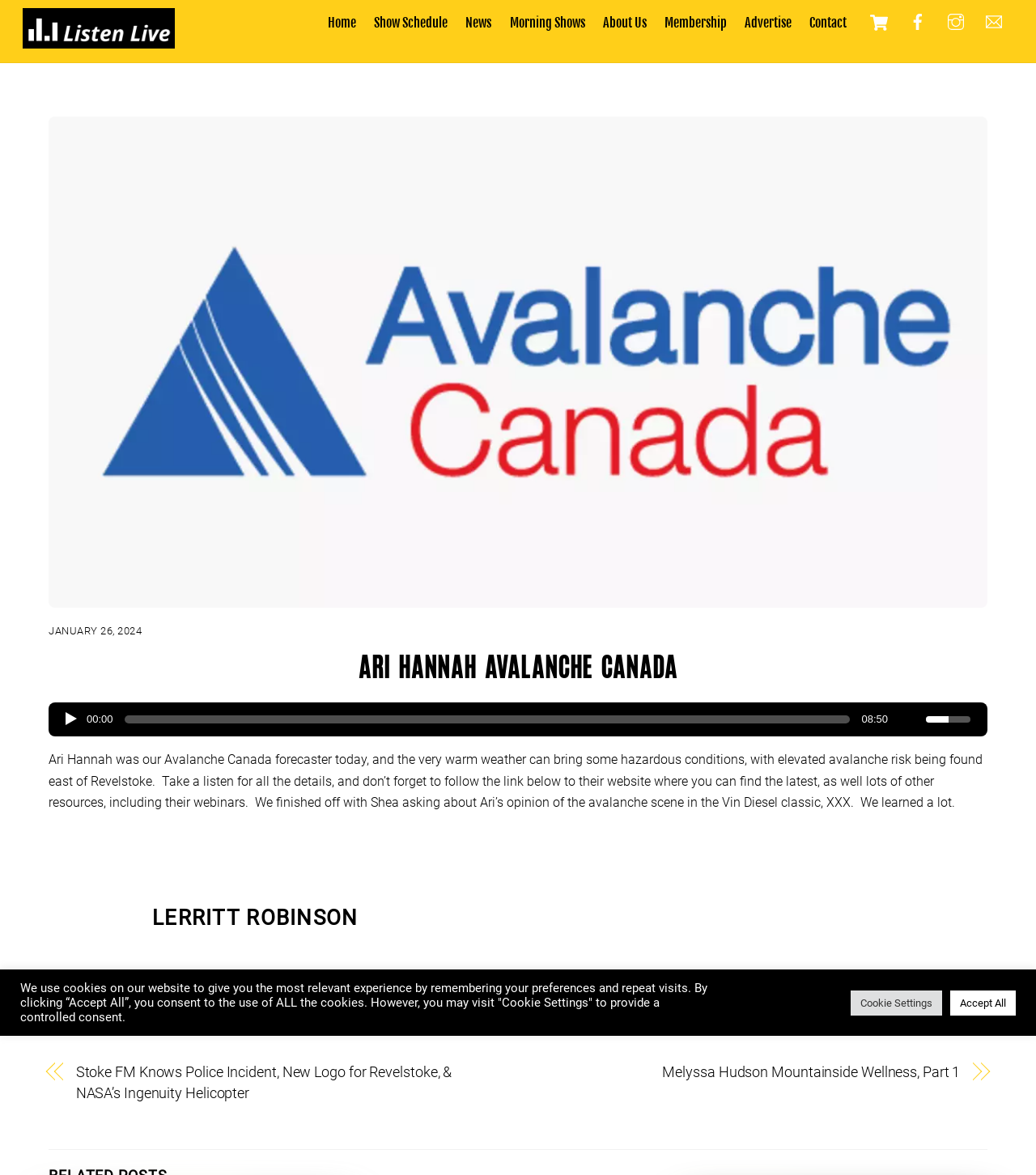Using the information shown in the image, answer the question with as much detail as possible: What is the name of the radio station?

I found the answer by looking at the top-left corner of the webpage, where it displays the logo and name of the radio station as 'StokeFM'.